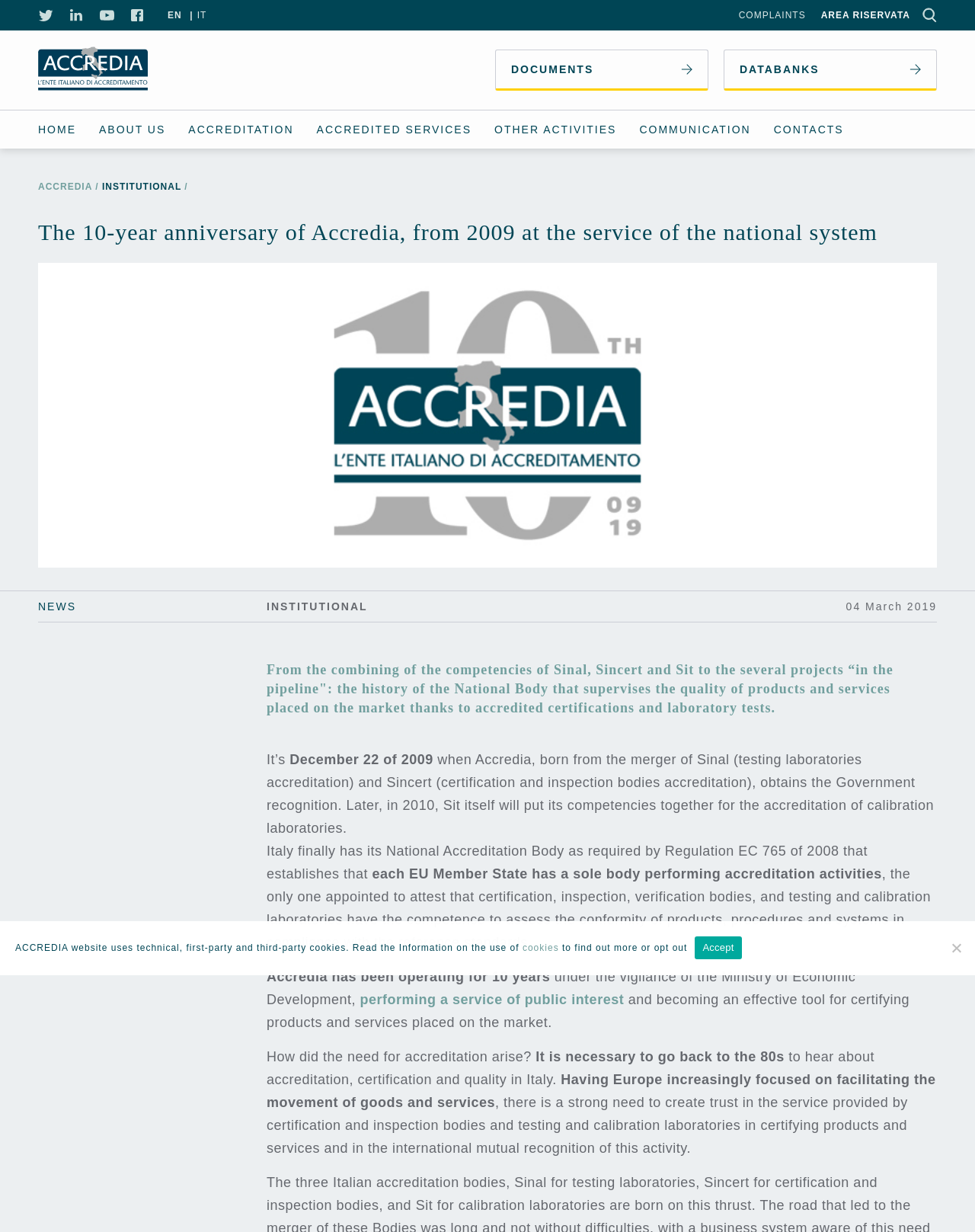What is the significance of 2008 in the context of Accredia?
Utilize the information in the image to give a detailed answer to the question.

The webpage states that 'Italy finally has its National Accreditation Body as required by Regulation EC 765 of 2008 that establishes that each EU Member State has a sole body performing accreditation activities.' This implies that 2008 is significant because it is the year when Regulation EC 765 was established, which led to the creation of Accredia as a National Accreditation Body.